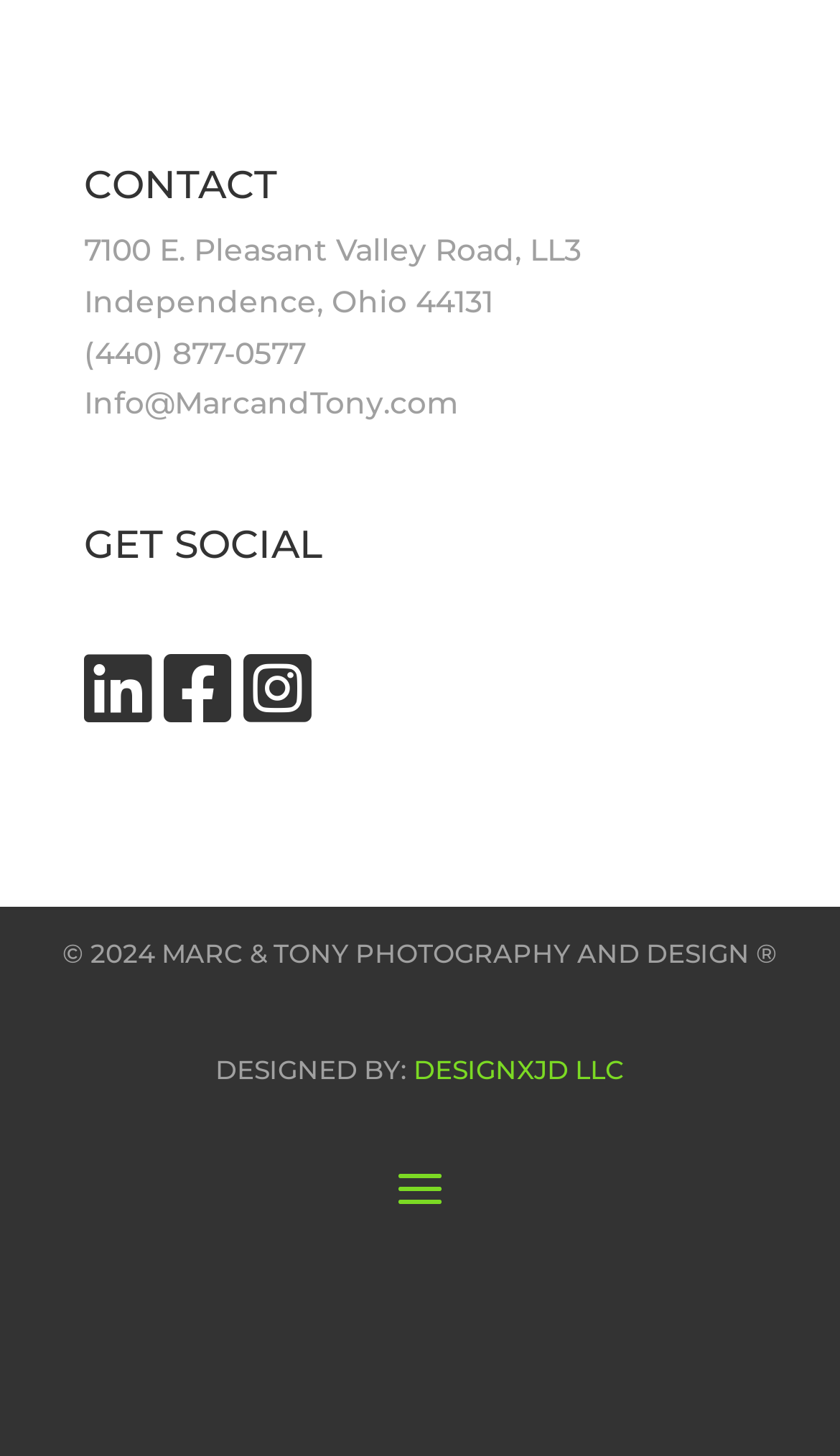How many social media links are there on the page?
Using the visual information from the image, give a one-word or short-phrase answer.

3